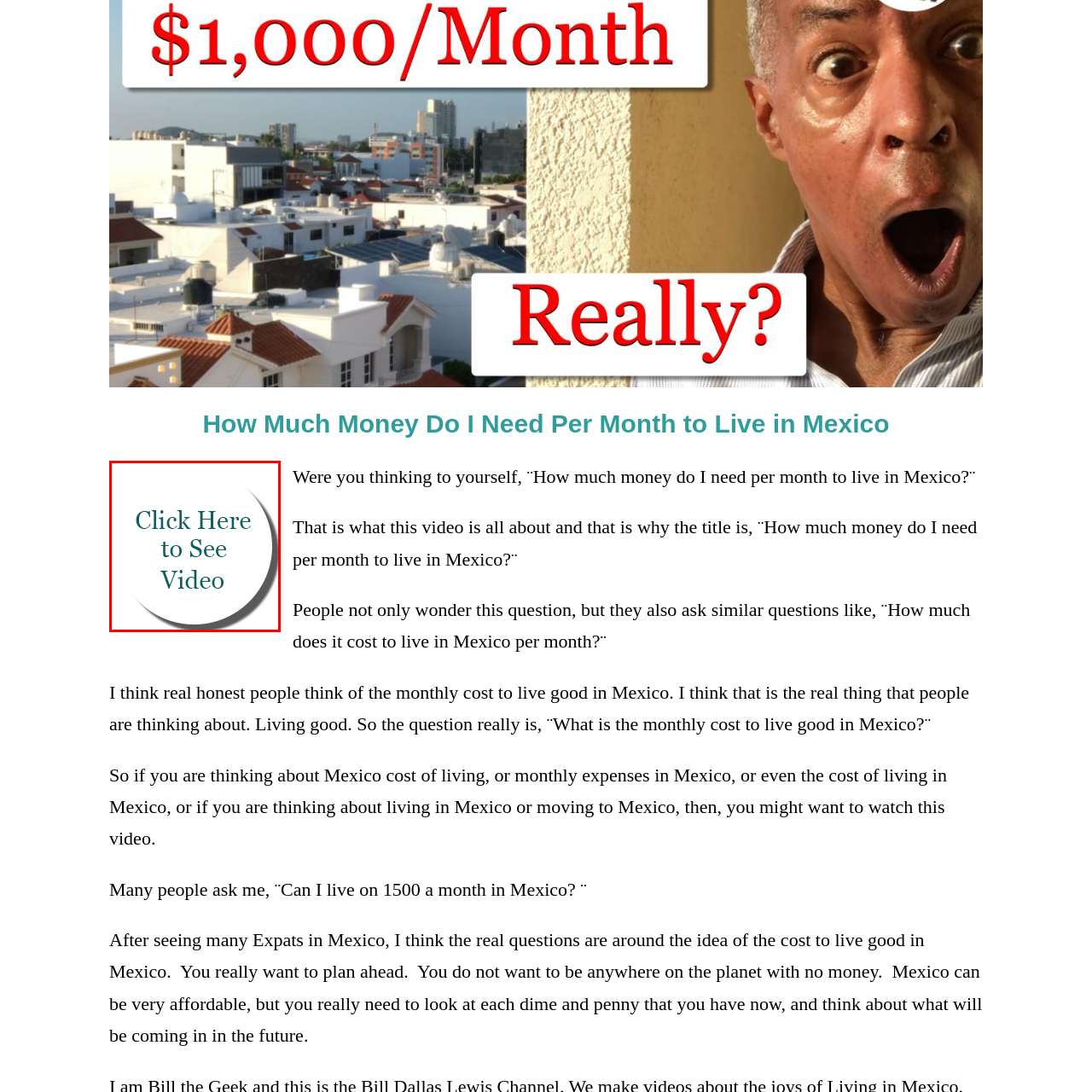Focus on the section encased in the red border, What font style is used for the button text? Give your response as a single word or phrase.

Elegant font